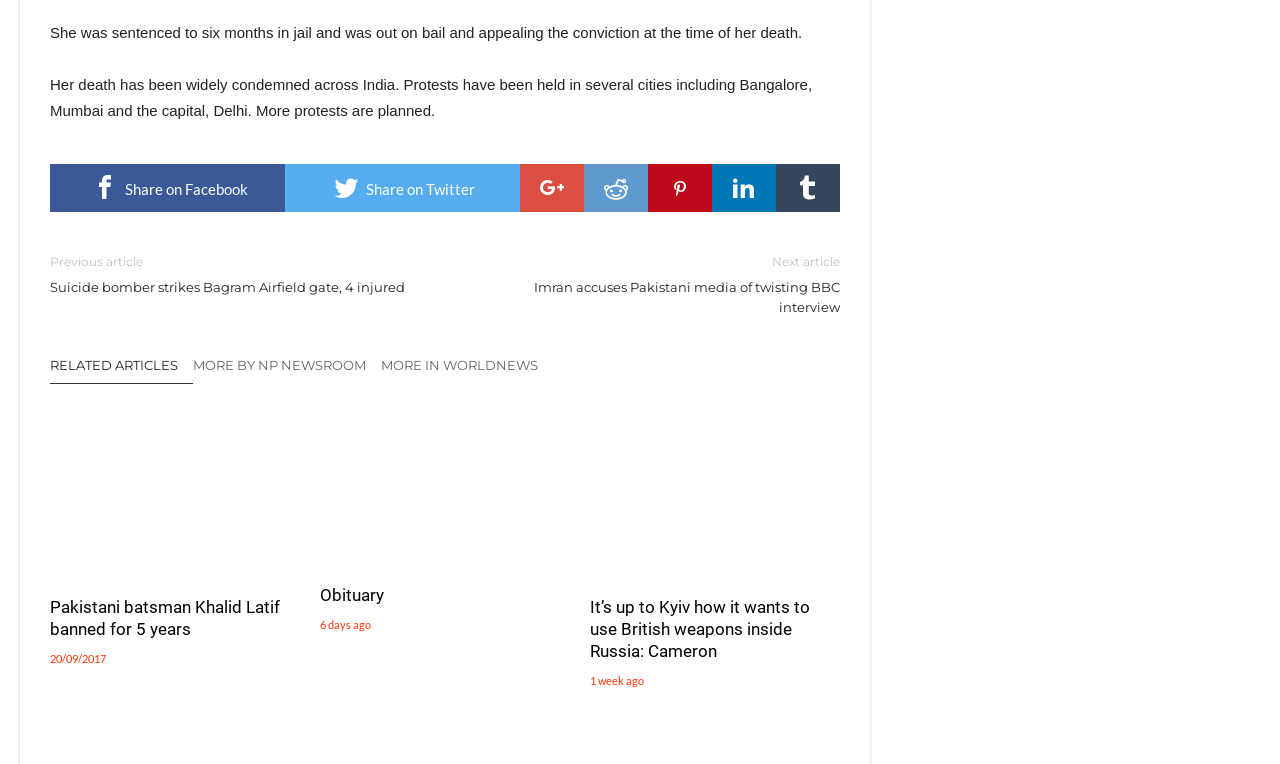Answer the question briefly using a single word or phrase: 
How many social media platforms can you share an article on?

7